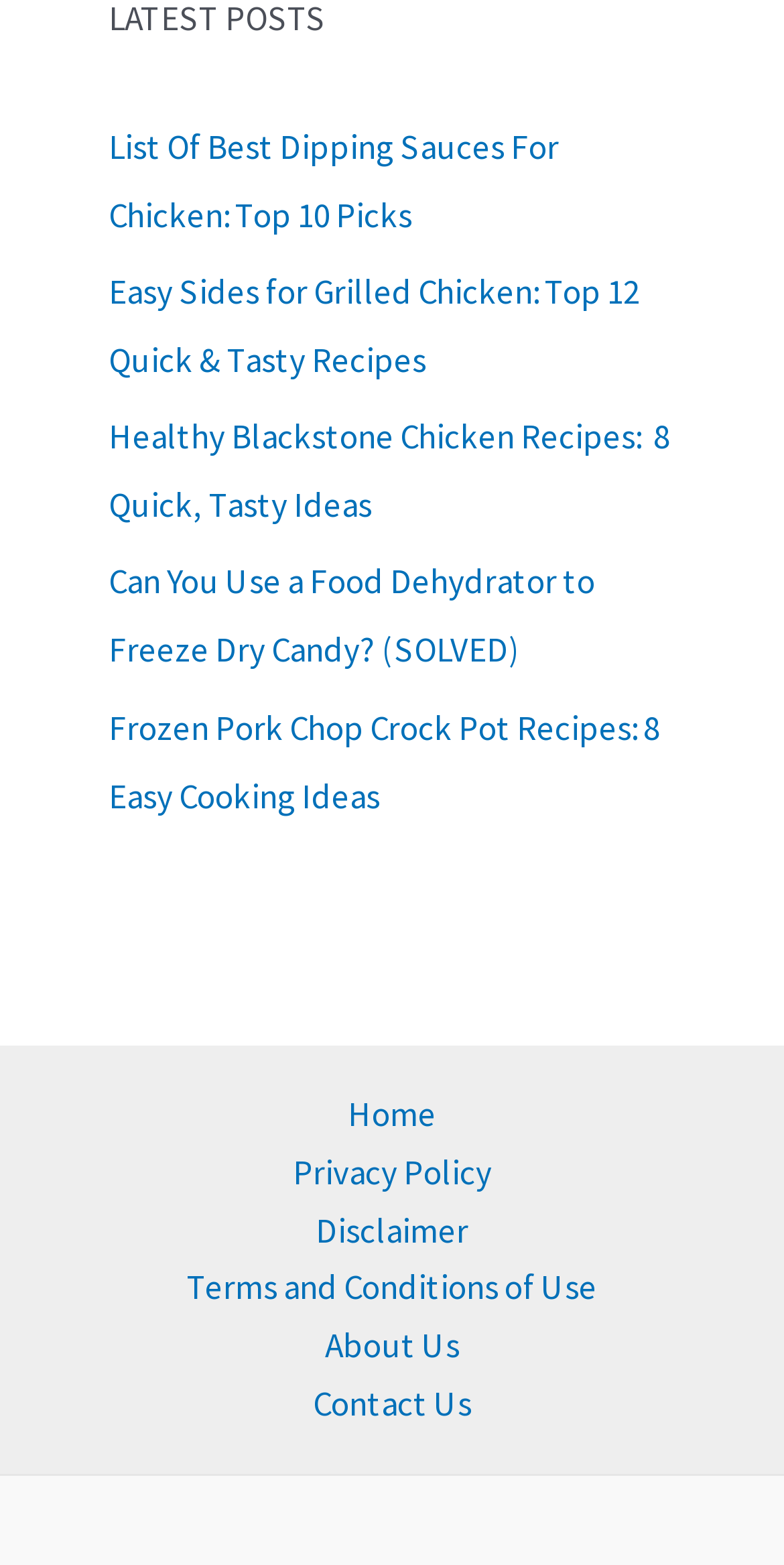How many links are in the main section?
Provide a one-word or short-phrase answer based on the image.

5